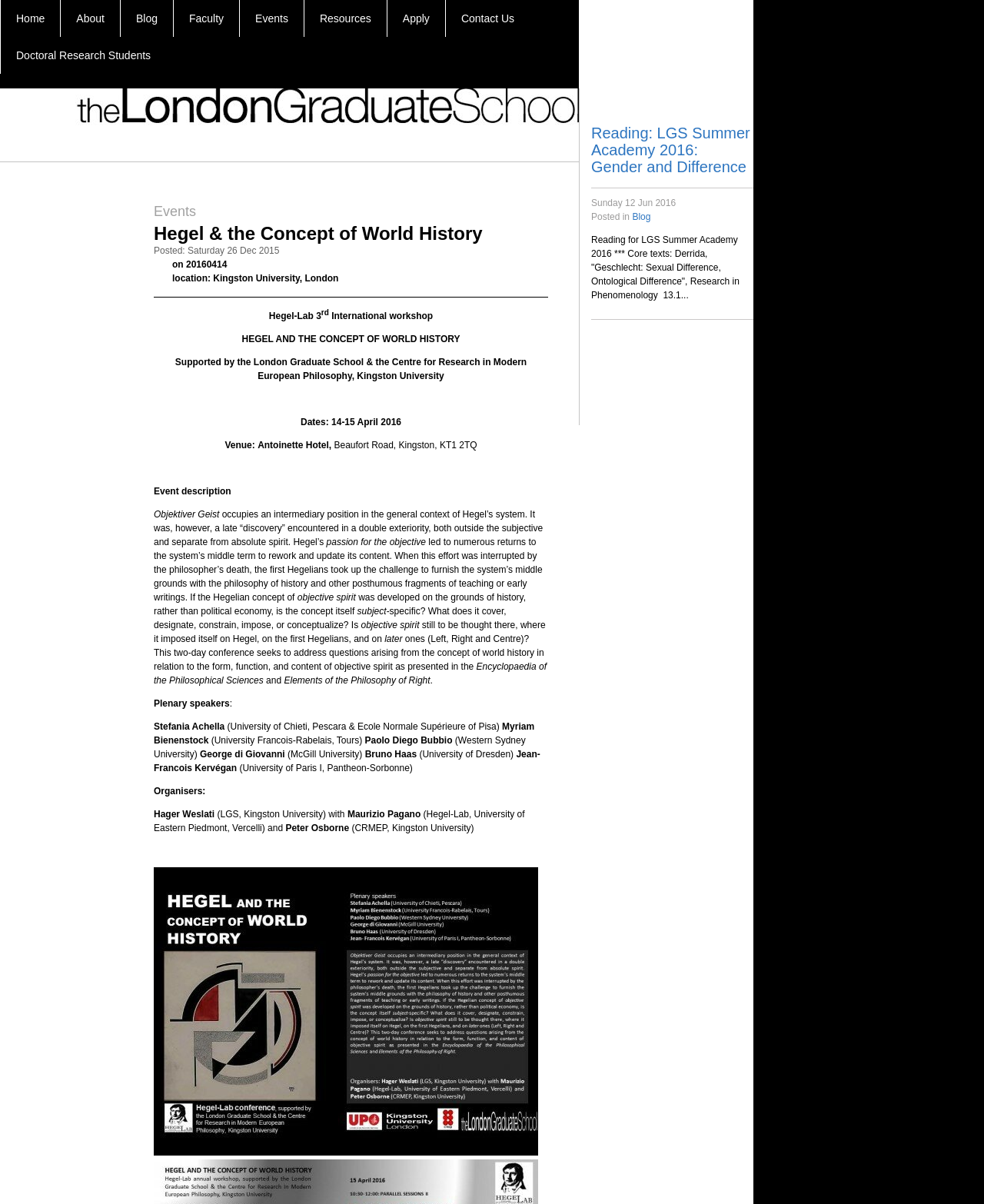Please identify the bounding box coordinates of the element's region that I should click in order to complete the following instruction: "Read the 'Hegel & the Concept of World History' event description". The bounding box coordinates consist of four float numbers between 0 and 1, i.e., [left, top, right, bottom].

[0.156, 0.186, 0.557, 0.203]